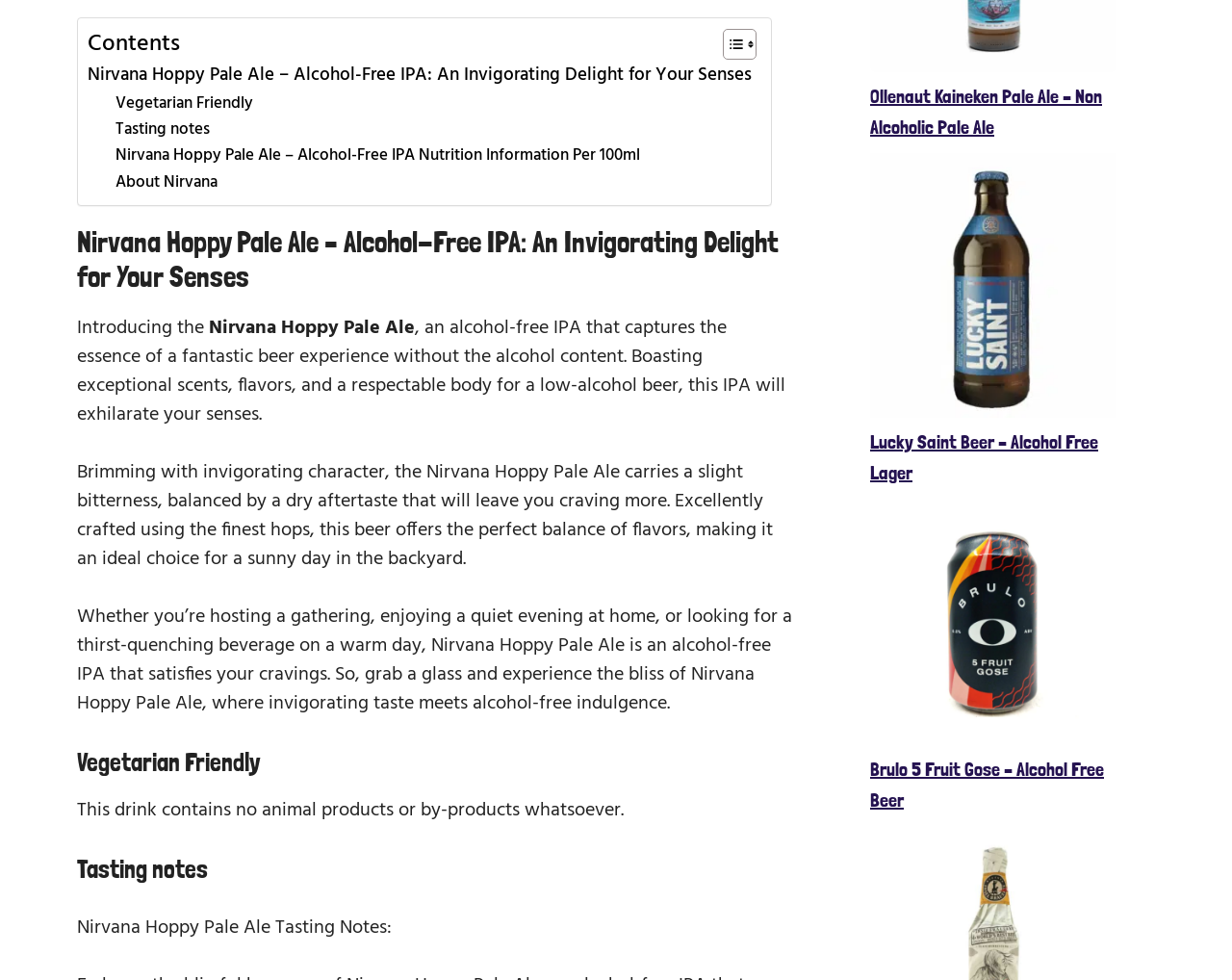Determine the bounding box coordinates for the UI element matching this description: "Tasting notes".

[0.062, 0.872, 0.644, 0.902]